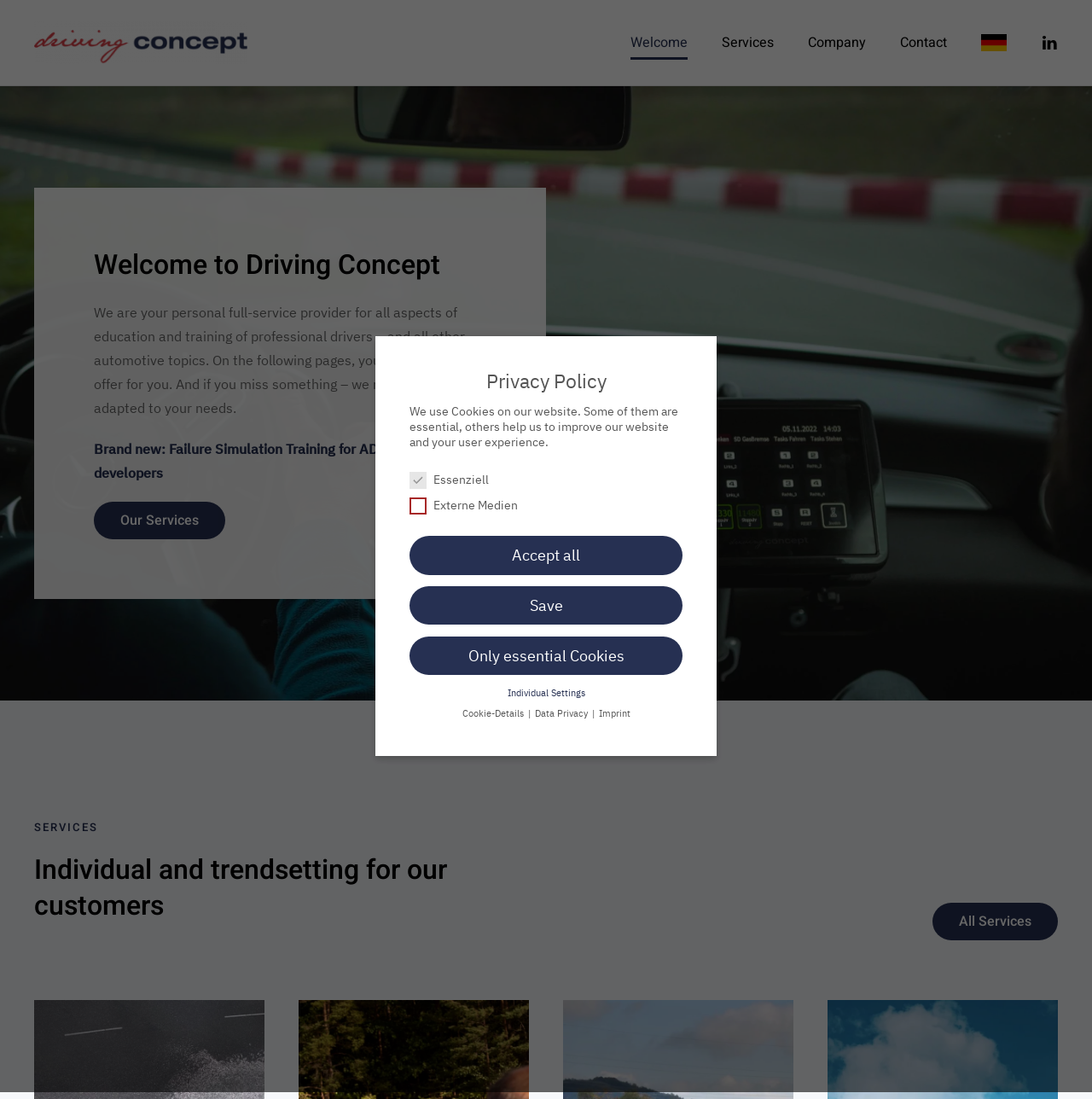Please determine the bounding box coordinates of the element to click on in order to accomplish the following task: "Click on the 'All Services' link". Ensure the coordinates are four float numbers ranging from 0 to 1, i.e., [left, top, right, bottom].

[0.854, 0.822, 0.969, 0.856]